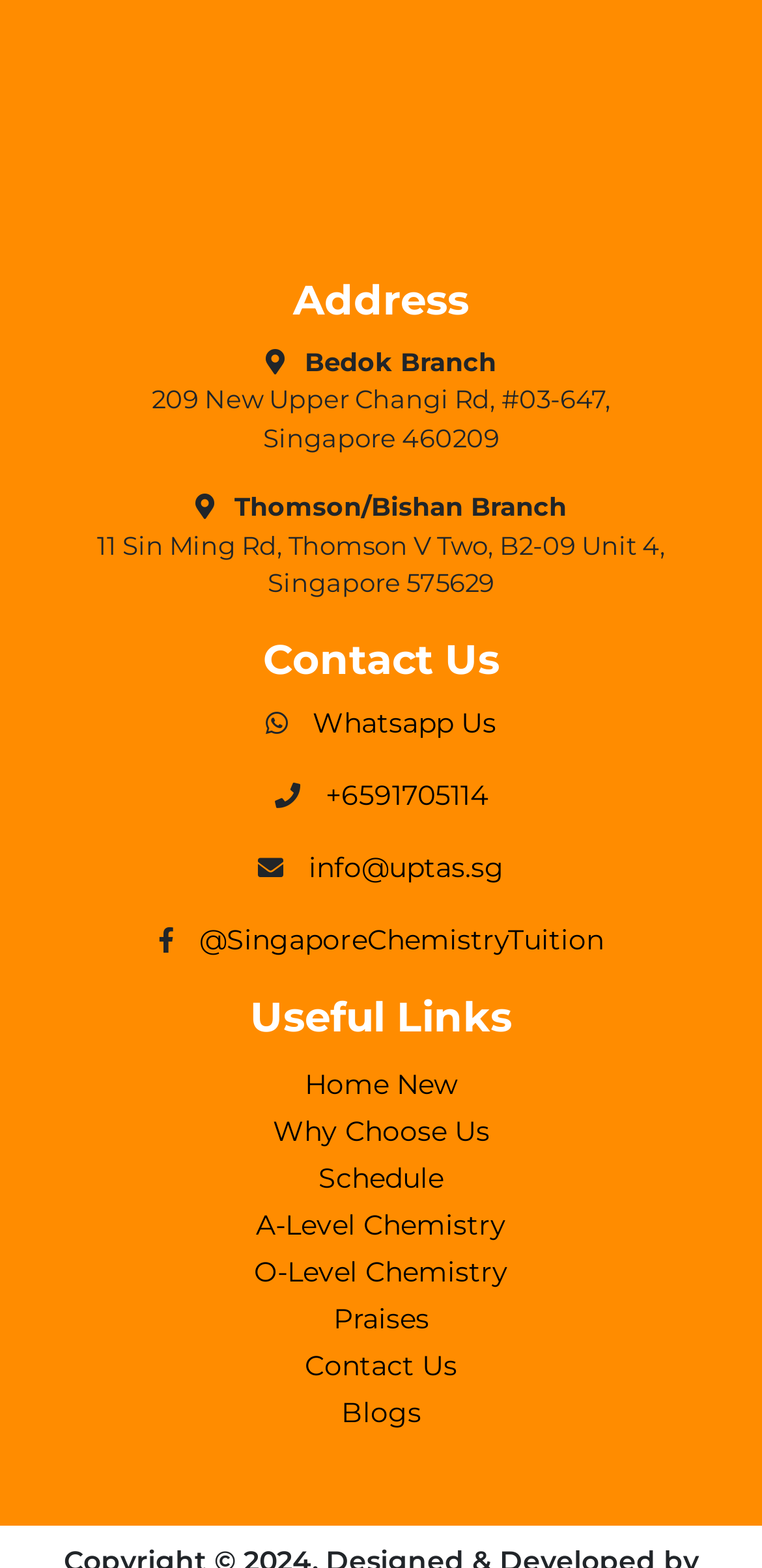Can you specify the bounding box coordinates of the area that needs to be clicked to fulfill the following instruction: "send email to info@uptas.sg"?

[0.405, 0.542, 0.662, 0.565]